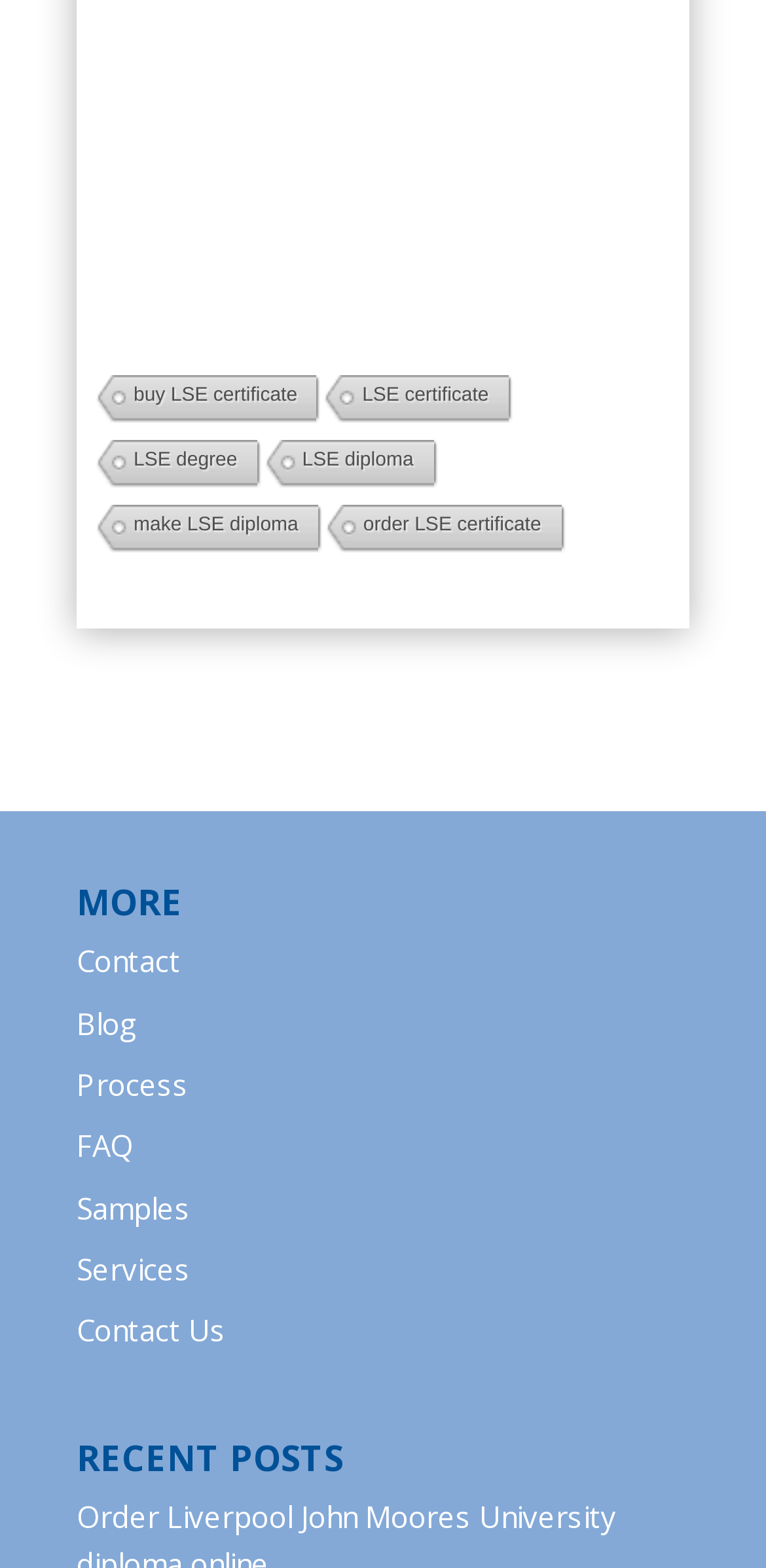Please give a short response to the question using one word or a phrase:
What is the main topic of this website?

LSE diploma